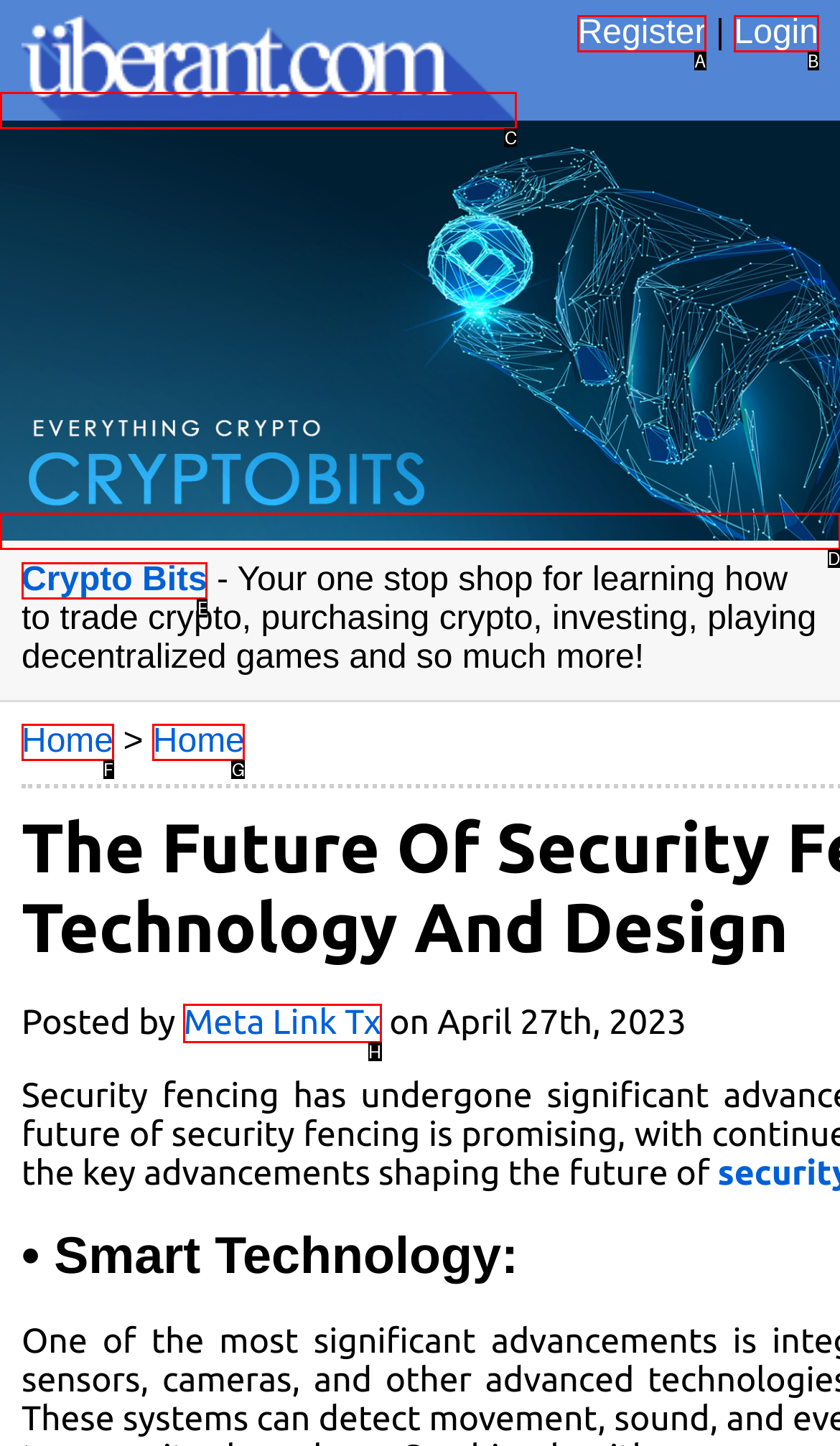Find the HTML element to click in order to complete this task: Visit Uberant
Answer with the letter of the correct option.

C